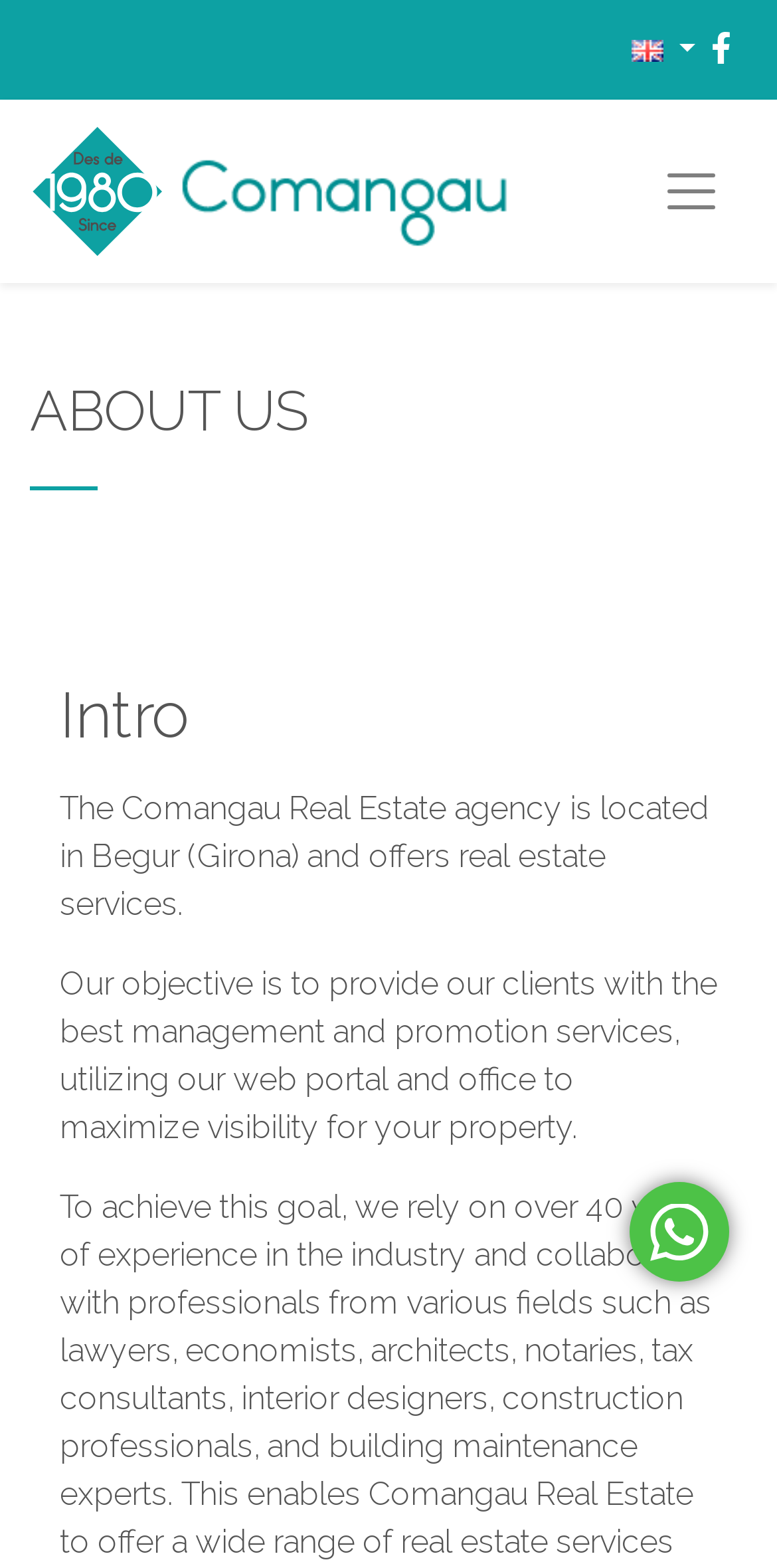Construct a comprehensive caption that outlines the webpage's structure and content.

The webpage is about Comangau, a real estate agency located in Begur, Girona. At the top right corner, there is a button to switch to the English language, accompanied by a small flag icon. Next to it, there is a link with a caret symbol.

Below the language switcher, there is a header section that spans the entire width of the page. It contains a link to the Comangau logo, which is divided into two parts: "Since 1980" and the actual logo. The logo is positioned to the left of the header section. On the right side of the header section, there is a button to toggle the navigation menu.

The main content of the page is divided into sections. The first section is headed by a large "ABOUT US" title, followed by a subheading "Intro". Below the subheading, there are two paragraphs of text that describe the agency's objective and services. The text is positioned near the left edge of the page and spans about two-thirds of the page width.

At the bottom of the page, there is a link with an associated image, but the image does not have a descriptive text.